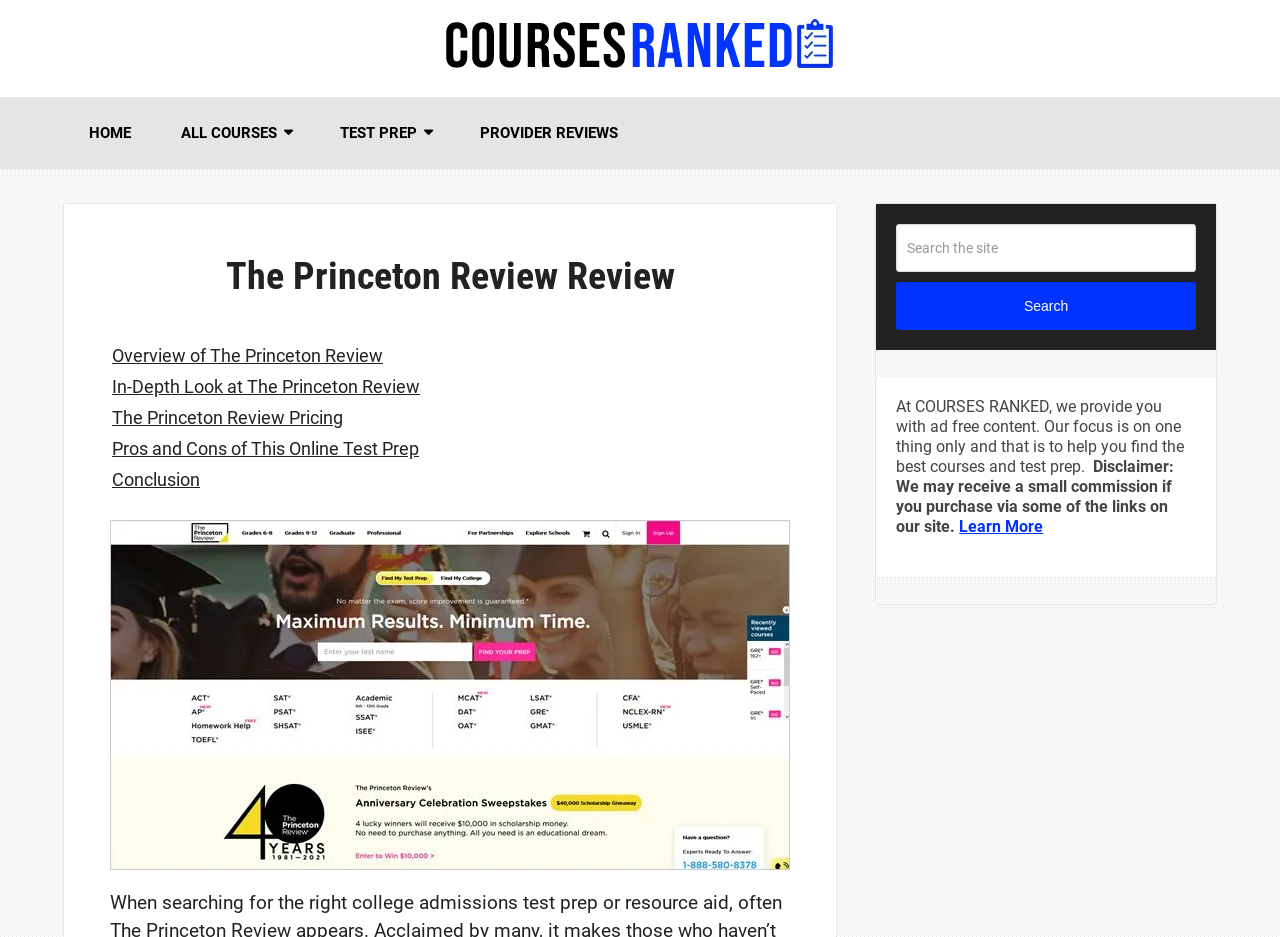Please determine the bounding box coordinates of the area that needs to be clicked to complete this task: 'Go to HOME page'. The coordinates must be four float numbers between 0 and 1, formatted as [left, top, right, bottom].

[0.05, 0.103, 0.122, 0.18]